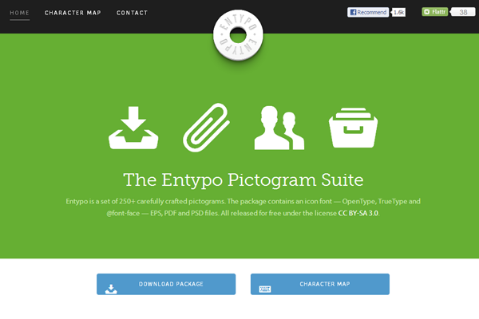Generate an in-depth description of the image.

The image showcases the "Entypo Pictogram Suite," featuring a vibrant green background that emphasizes its design elements. At the top center, the Entypo logo is displayed, indicating it is an icon font package. Below the logo, the title "The Entypo Pictogram Suite" highlights the suite's purpose as a collection of over 250 carefully crafted pictograms. 

Iconic visuals are represented, such as a download arrow, a paperclip, and user silhouettes, suggesting various functionalities and themes related to design and communication. The image invites users to explore the available resources with buttons labeled “DOWNLOAD PACKAGE” and “CHARACTER MAP,” providing access to the suite's files in multiple formats, all offered for free under the CC BY SA 3.0 license. This design effectively communicates the suite's professional appeal to designers and developers seeking quality icons for their projects.